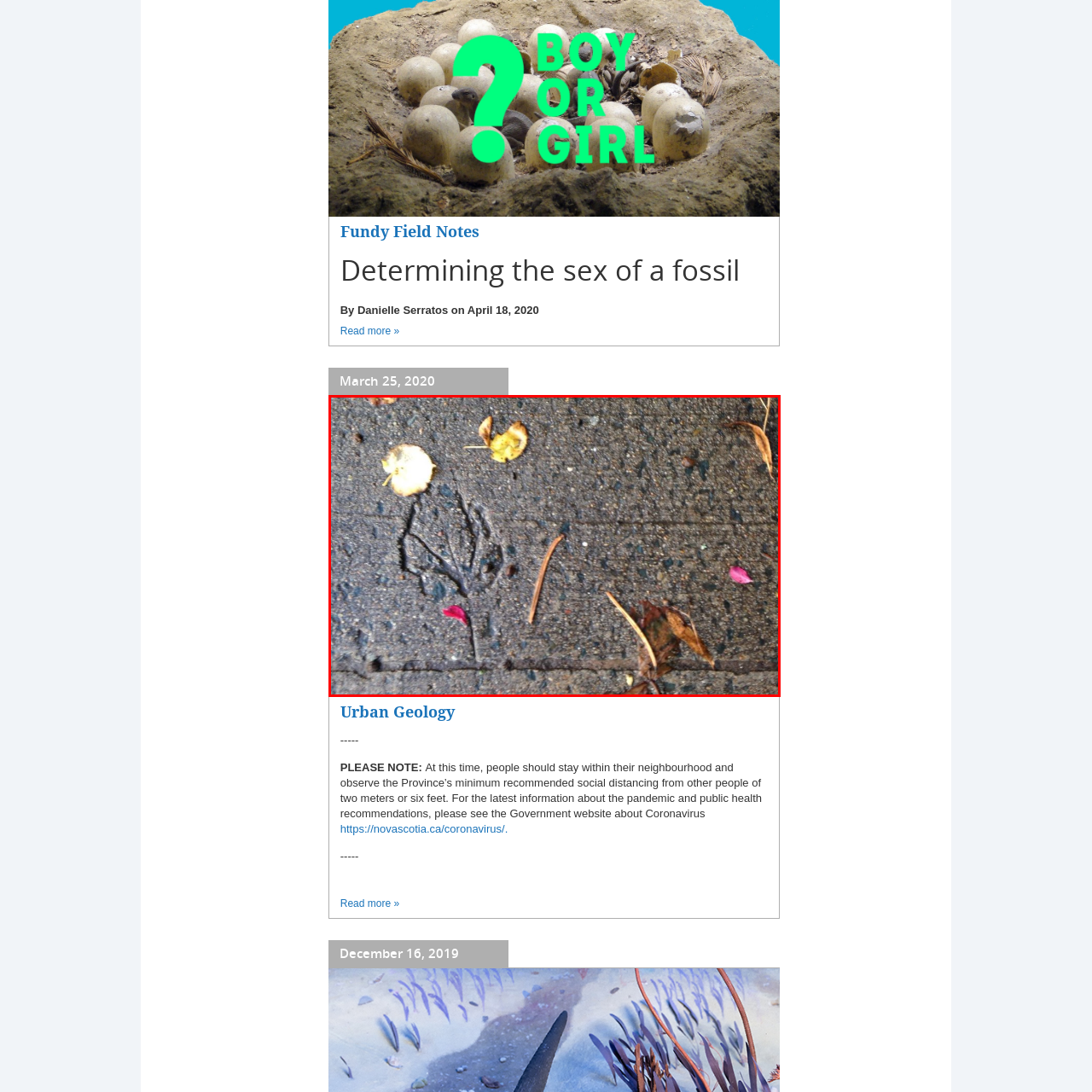Provide a detailed account of the visual content within the red-outlined section of the image.

The image captures a detailed close-up of a cement surface featuring a distinct leaf impression, which has been left behind, creating a natural mold in the hardened material. Surrounding the imprint, a scattering of autumn leaves—predominantly yellow and red—are visible, highlighting the seasonal transition. The rough texture of the cement contrasts with the delicate shapes of the leaves, evoking a sense of time and natural decay. This striking composition emphasizes the intersection of nature and human-made environments, inviting viewers to reflect on the stories embedded in everyday surroundings.